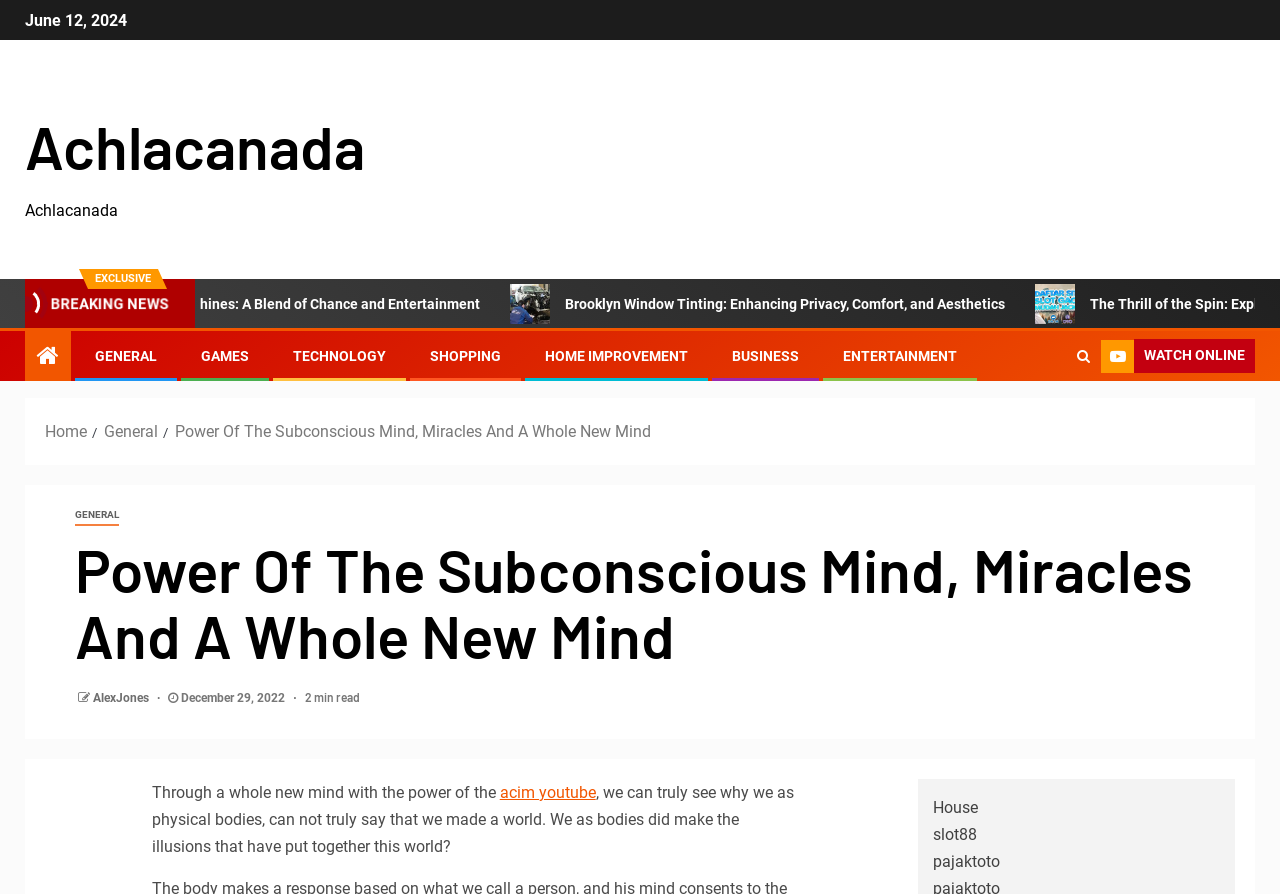Describe in detail what you see on the webpage.

This webpage appears to be a blog or article page with a mix of news, entertainment, and self-improvement content. At the top, there is a date "June 12, 2024" and a link to "Achlacanada". Below that, there are two highlighted texts, "EXCLUSIVE" and "BREAKING NEWS", which suggest that the page contains important or urgent information.

To the right of these highlighted texts, there is a link to an article titled "Brooklyn Window Tinting: Enhancing Privacy, Comfort, and Aesthetics" with two accompanying images. The images are positioned side by side, with the first one related to window tinting and the second one related to slot machines.

Below these images, there is a row of links to different categories, including "GENERAL", "GAMES", "TECHNOLOGY", "SHOPPING", "HOME IMPROVEMENT", "BUSINESS", and "ENTERTAINMENT". These links are evenly spaced and take up most of the width of the page.

Further down, there is a navigation section with breadcrumbs, which includes links to "Home", "General", and the current page, "Power Of The Subconscious Mind, Miracles And A Whole New Mind". Below the navigation section, there is a heading with the same title as the page.

The main content of the page appears to be an article with a title that matches the meta description. The article starts with a brief introduction, followed by a link to "acim youtube". The text then continues to discuss the power of the subconscious mind and its relationship to the physical world.

At the bottom of the page, there are three links to external websites, "House", "slot88", and "pajaktoto". There is also a link to "WATCH ONLINE" and an icon represented by "\uf002".